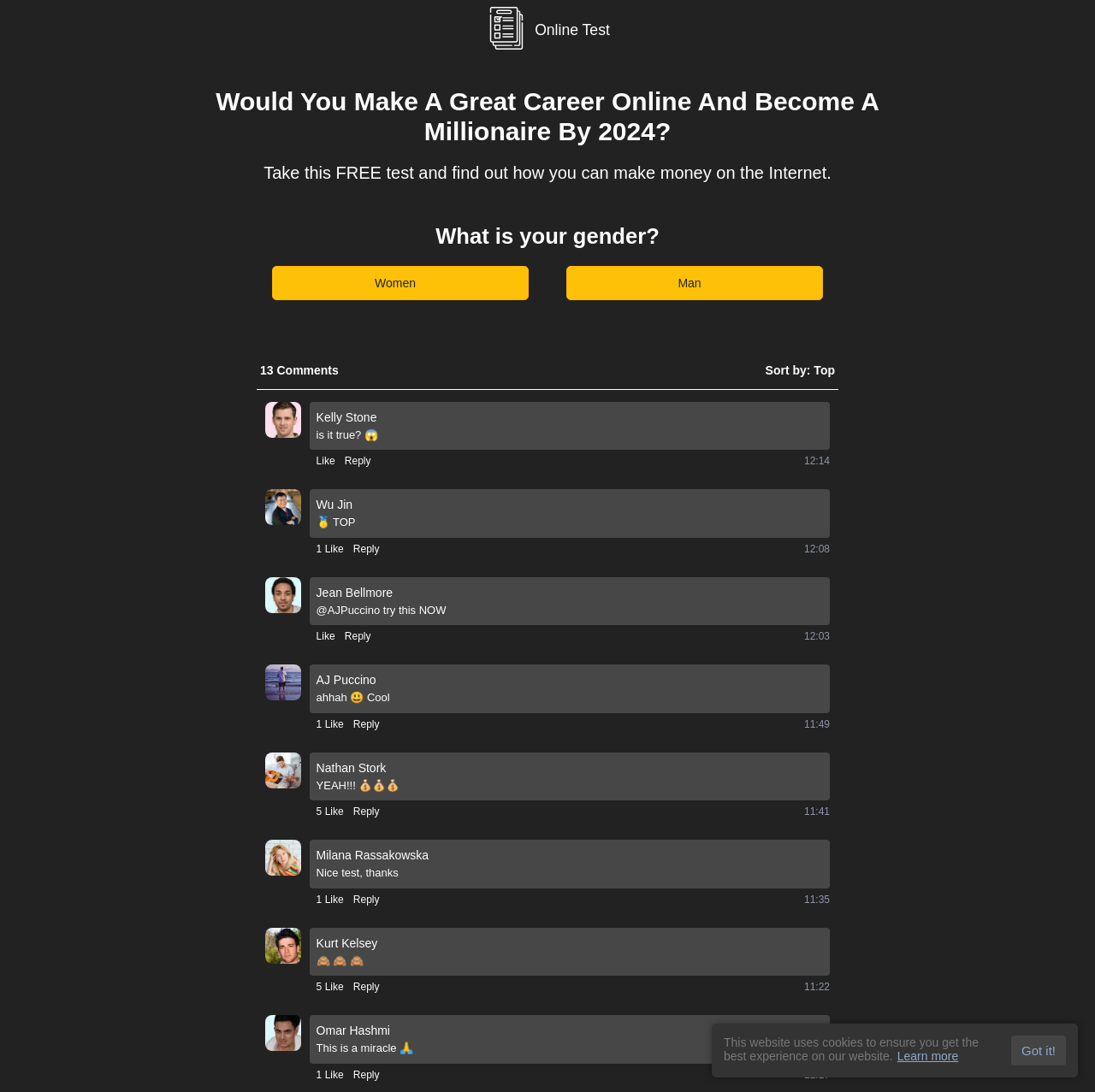How many comments are displayed on the webpage?
Respond with a short answer, either a single word or a phrase, based on the image.

9